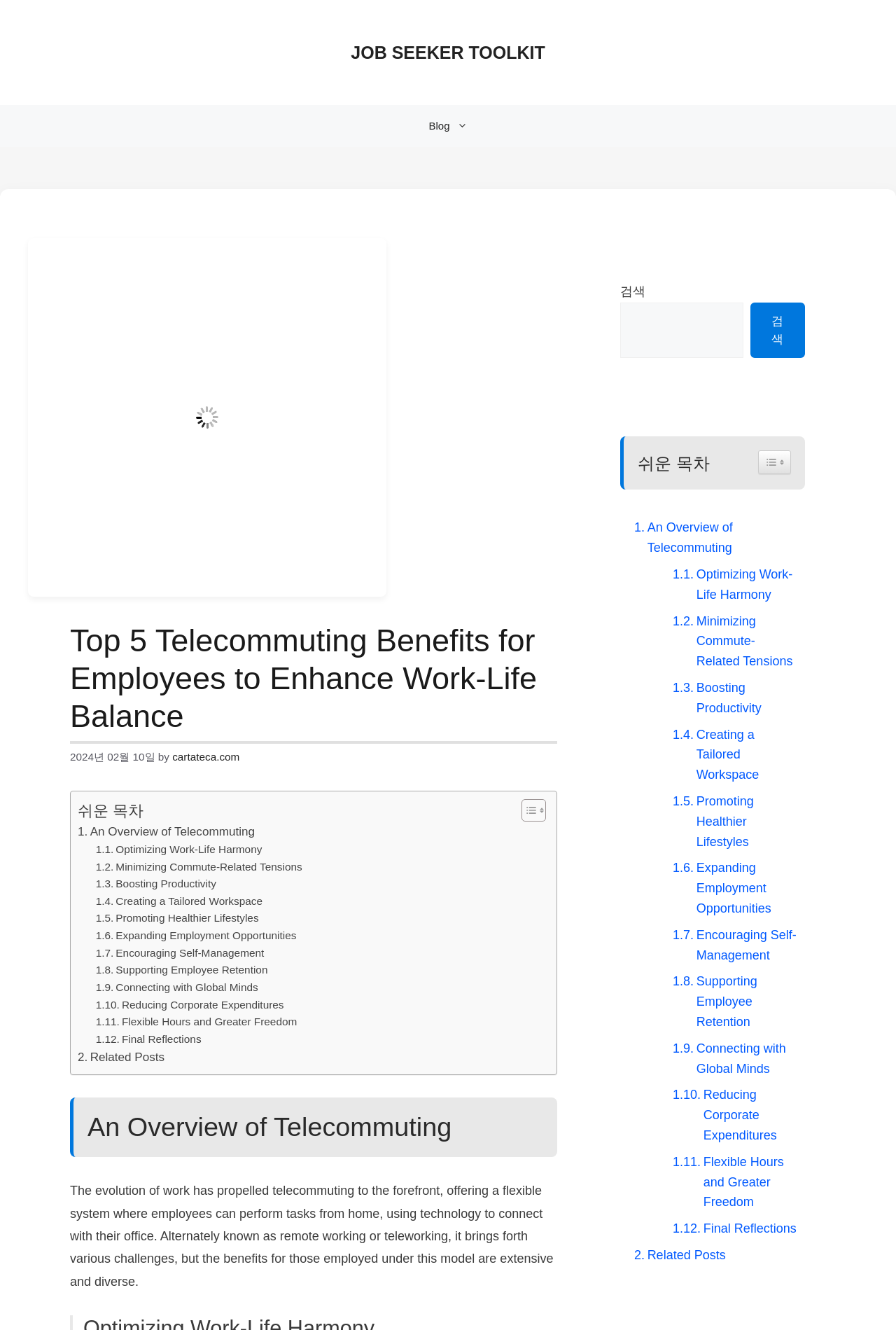Provide an in-depth caption for the contents of the webpage.

This webpage is about the top telecommuting benefits for employees, focusing on enhancing work-life balance. At the top, there is a banner with the site's name, followed by a navigation menu with a "Blog" link. Below the navigation menu, there is a large image related to telecommuting, accompanied by a header that reads "Top 5 Telecommuting Benefits for Employees to Enhance Work-Life Balance". 

To the right of the header, there is a time stamp indicating the publication date, "2024년 02월 10일", and the author's name, "cartateca.com". Below the header, there is a table of contents with 15 links, each representing a different benefit of telecommuting, such as "An Overview of Telecommuting", "Optimizing Work-Life Harmony", and "Boosting Productivity". 

The main content of the webpage starts with a heading "An Overview of Telecommuting", followed by a paragraph of text that explains the concept of telecommuting and its benefits. The text is divided into sections, each with its own heading, and there are multiple links to related posts at the bottom of the page. 

On the right side of the webpage, there is a search bar with a search button, and below it, there is a widget with a table of contents that mirrors the one above. This widget has a toggle icon that allows users to expand or collapse the table of contents.